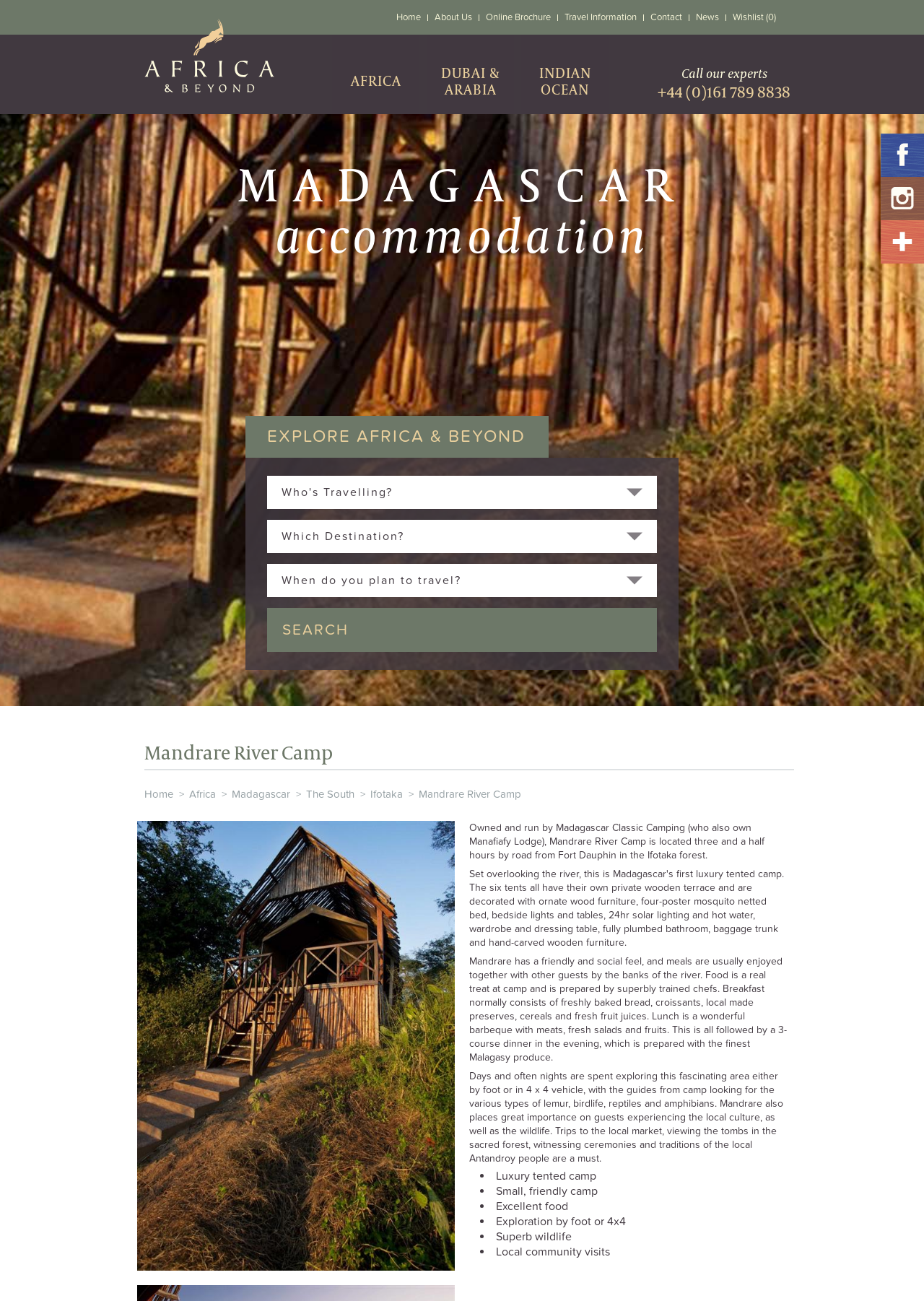Give a one-word or one-phrase response to the question:
What is the phone number to call the experts?

+44 (0)161 789 8838